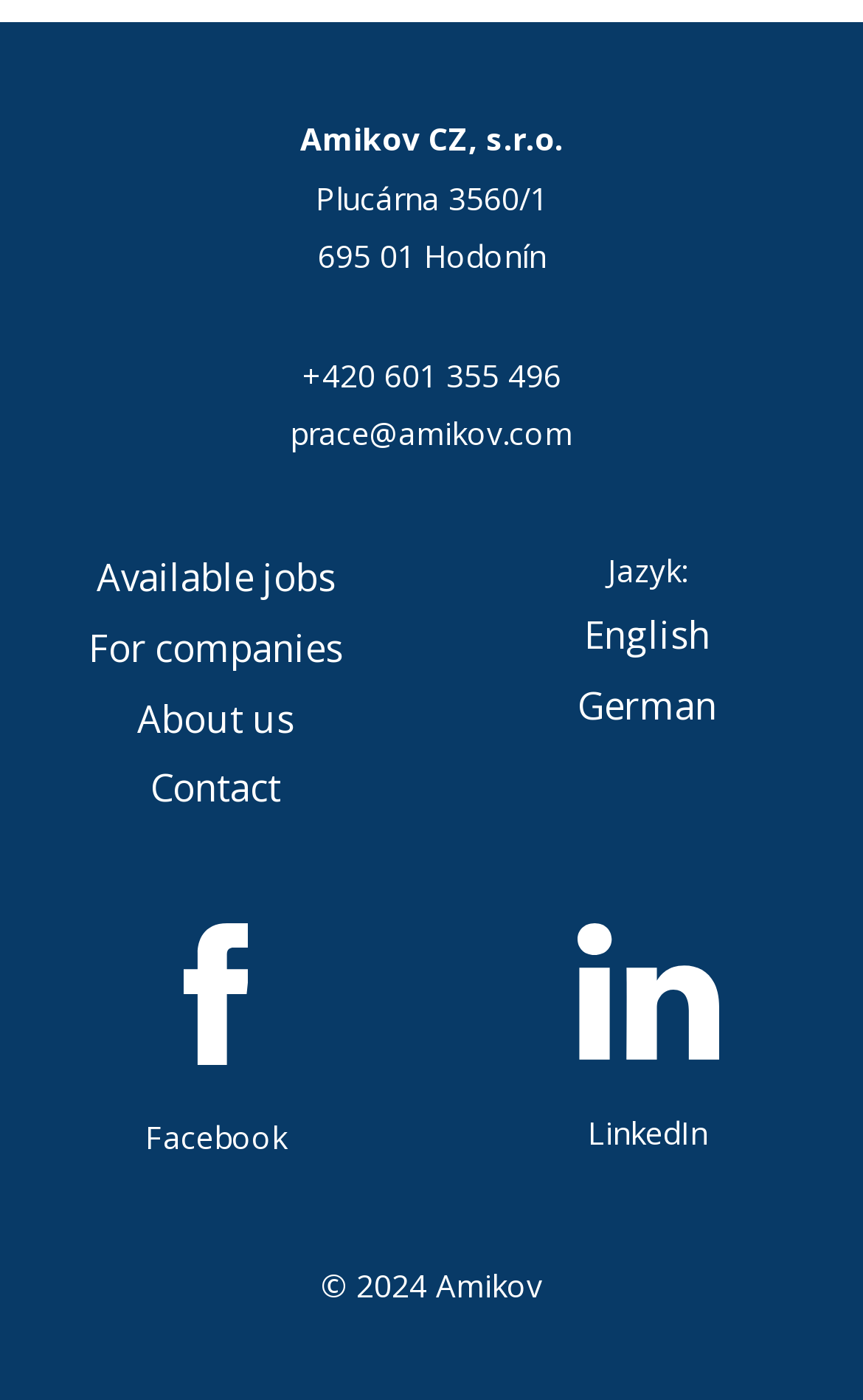Please identify the bounding box coordinates of the element's region that I should click in order to complete the following instruction: "Visit Twitter". The bounding box coordinates consist of four float numbers between 0 and 1, i.e., [left, top, right, bottom].

None